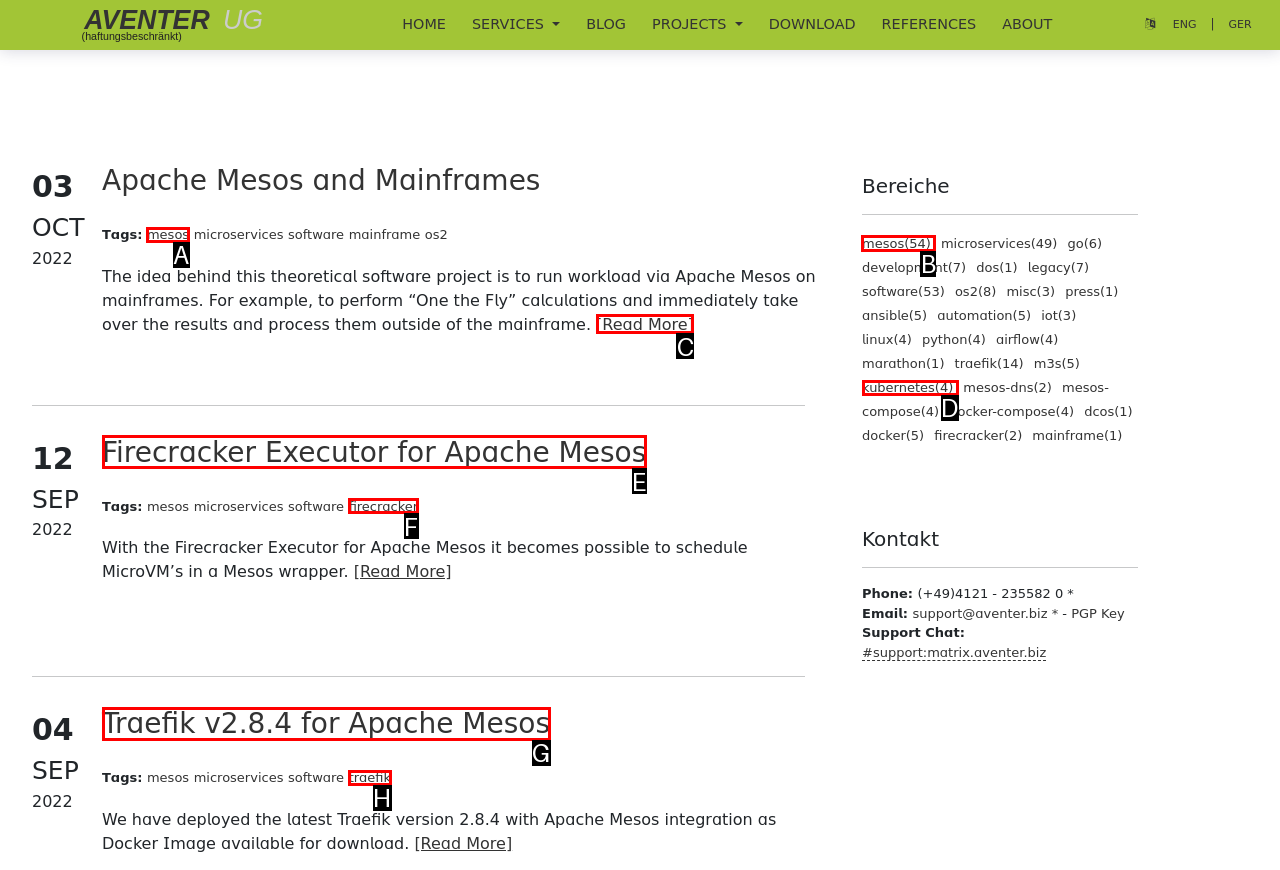Identify the correct UI element to click for this instruction: View the blog posts tagged with mesos
Respond with the appropriate option's letter from the provided choices directly.

B